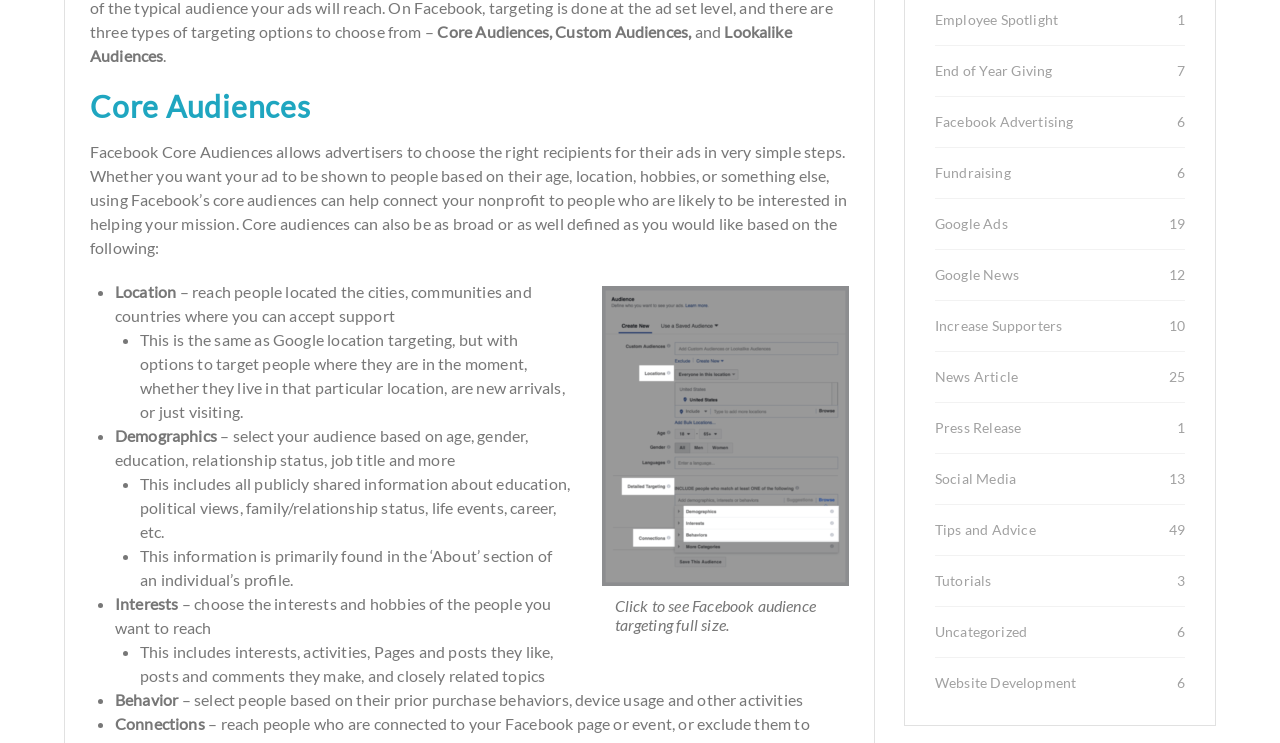Find and indicate the bounding box coordinates of the region you should select to follow the given instruction: "View the image about Facebook audience targeting".

[0.47, 0.385, 0.663, 0.86]